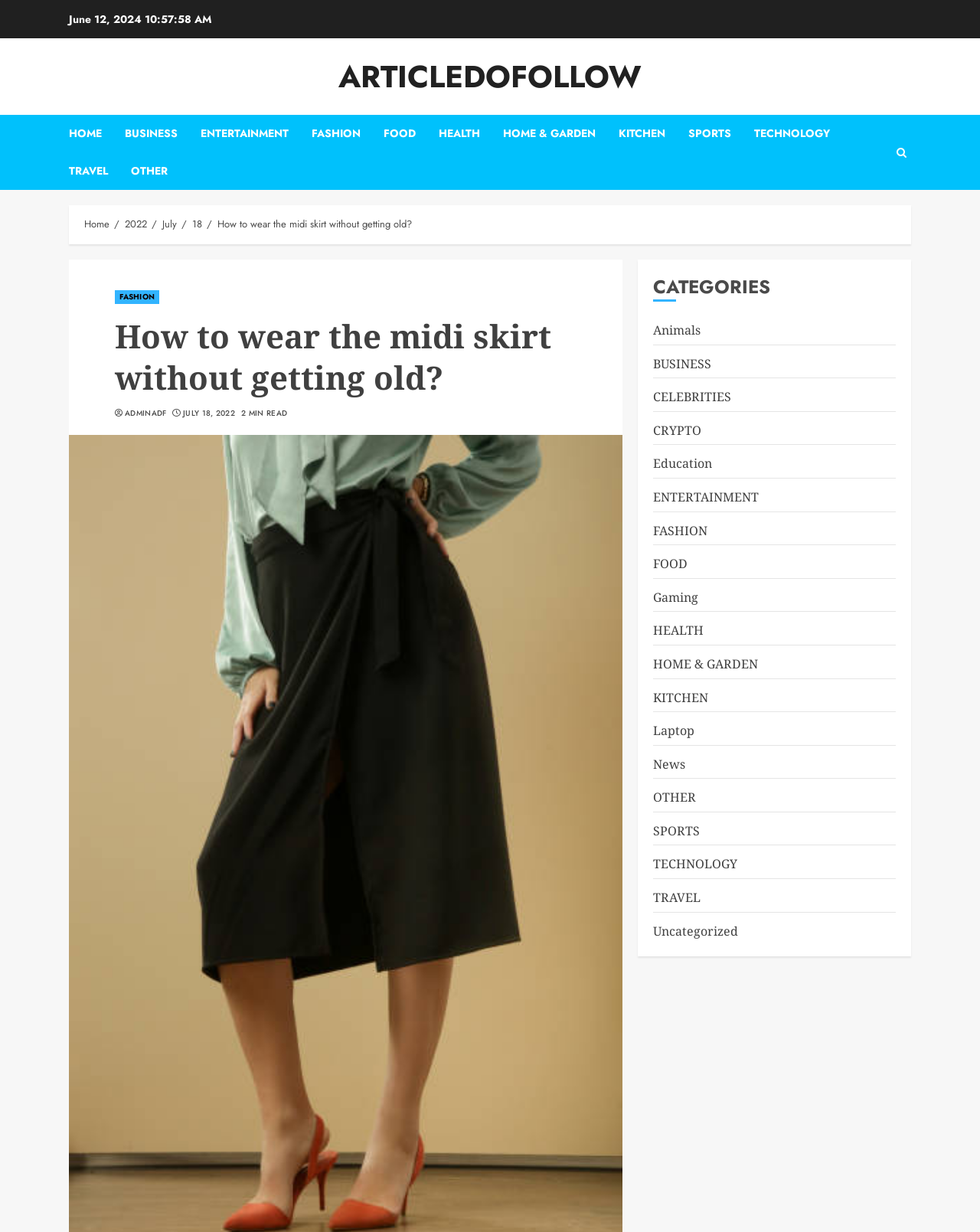What categories are available on the webpage?
Look at the image and respond with a one-word or short-phrase answer.

Multiple categories